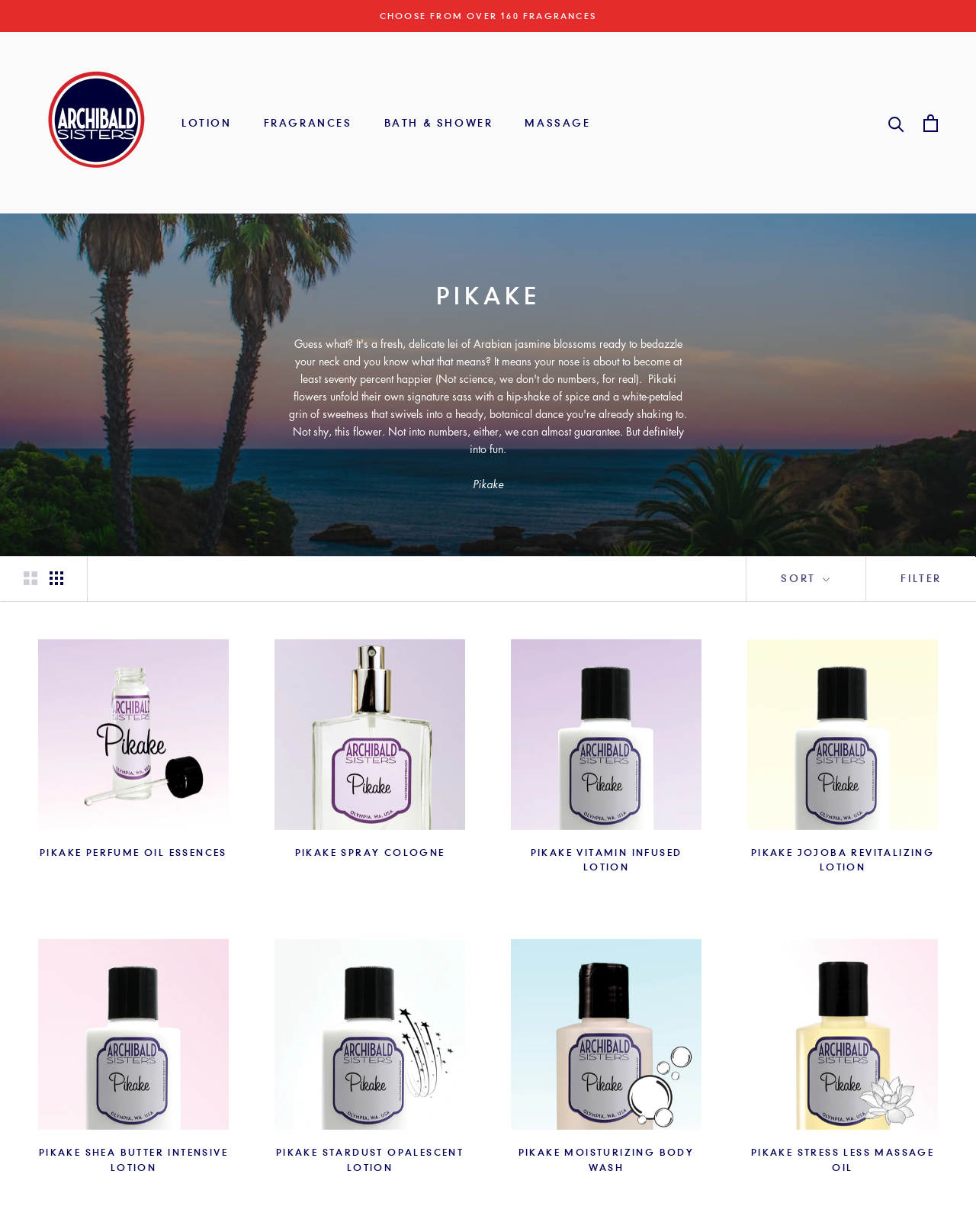Please identify the bounding box coordinates of the clickable region that I should interact with to perform the following instruction: "View Pikake perfume oil essences". The coordinates should be expressed as four float numbers between 0 and 1, i.e., [left, top, right, bottom].

[0.039, 0.519, 0.234, 0.673]